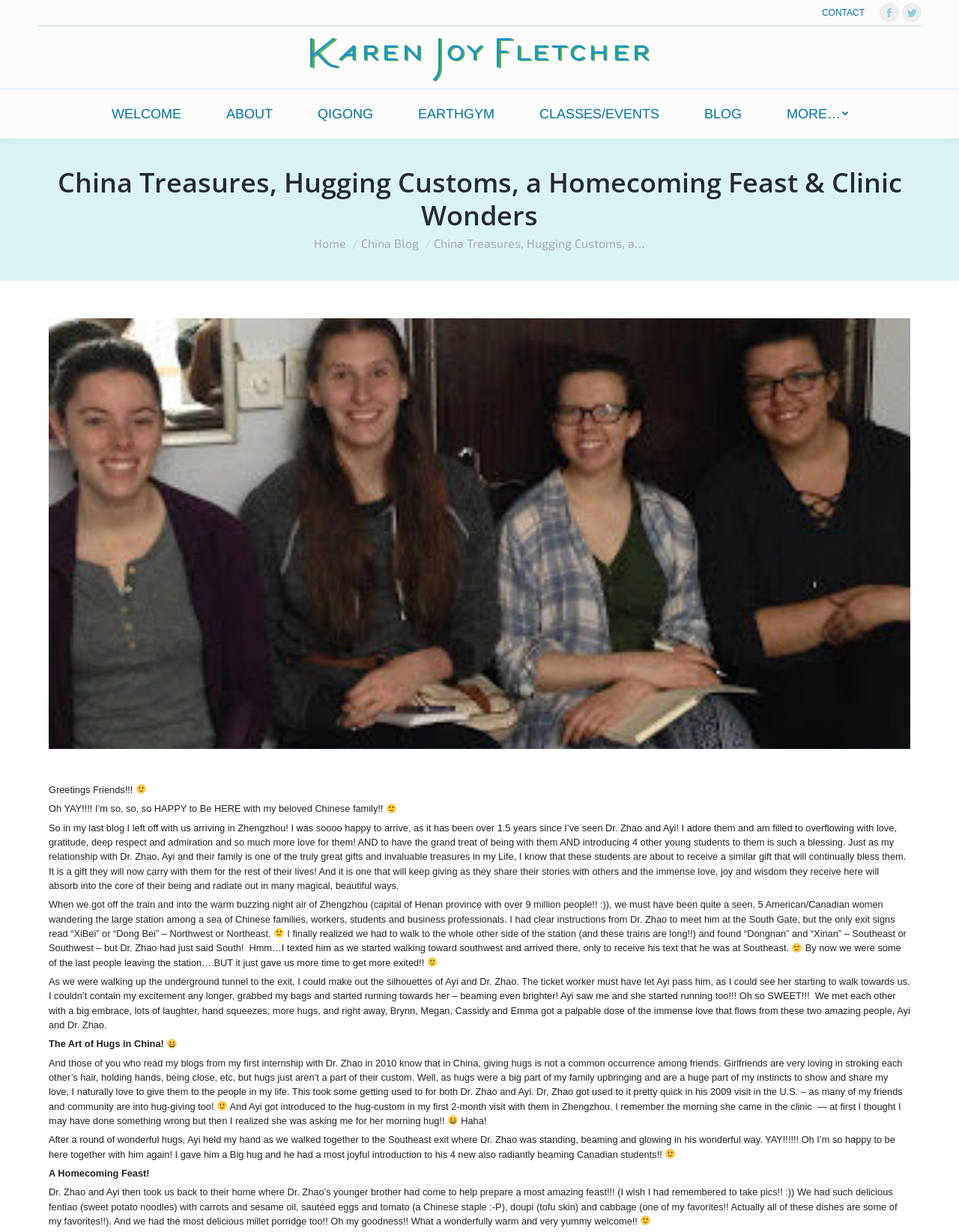Could you find the bounding box coordinates of the clickable area to complete this instruction: "Scroll to the top of the page"?

[0.961, 0.748, 0.992, 0.772]